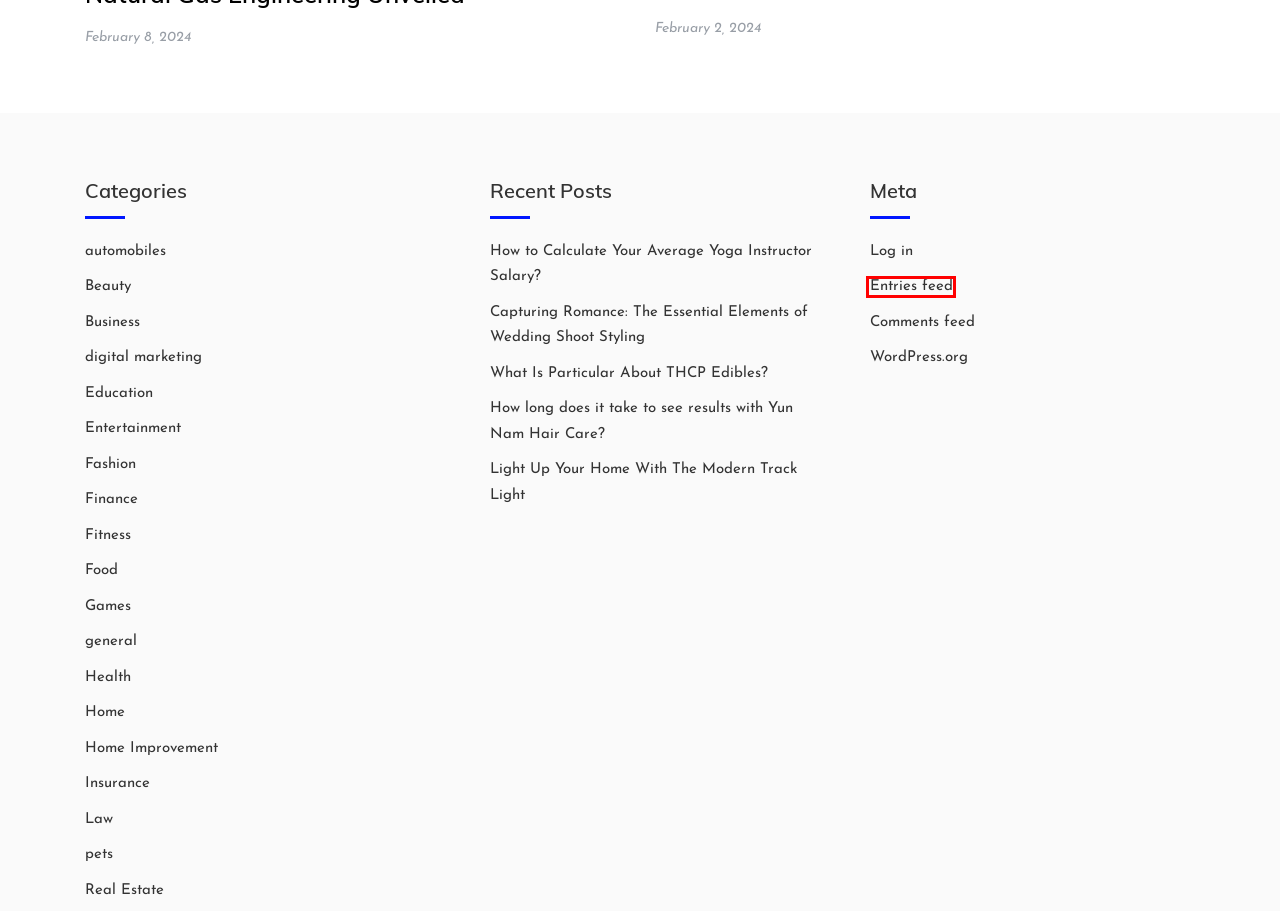You have received a screenshot of a webpage with a red bounding box indicating a UI element. Please determine the most fitting webpage description that matches the new webpage after clicking on the indicated element. The choices are:
A. Fitness Archives - Office Com Setupo
B. Real Estate Archives - Office Com Setupo
C. Office Com Setupo
D. Entertainment Archives - Office Com Setupo
E. Beauty Archives - Office Com Setupo
F. Insurance Archives - Office Com Setupo
G. Finance Archives - Office Com Setupo
H. Blog Tool, Publishing Platform, and CMS – WordPress.org

C